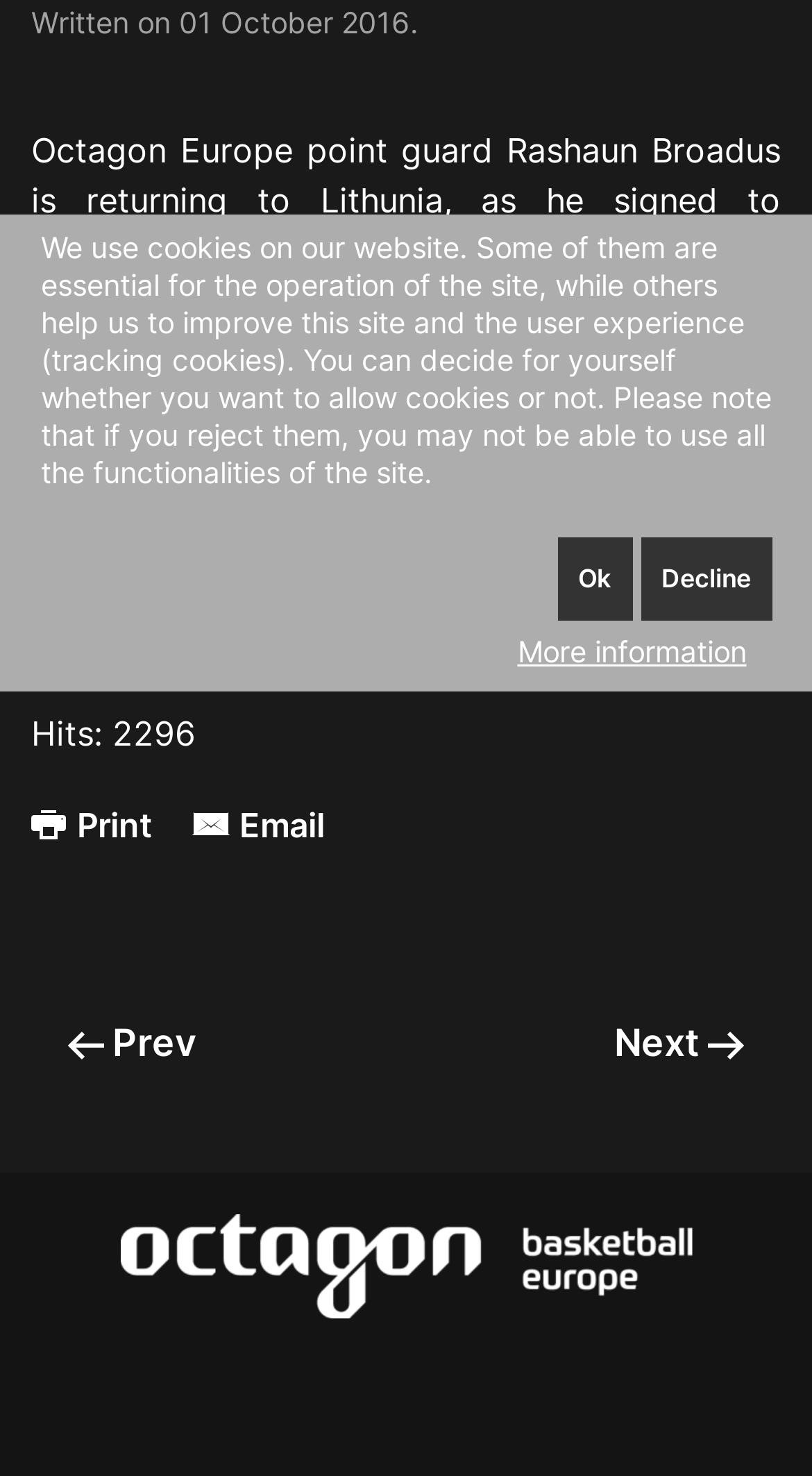Identify the bounding box of the HTML element described as: "LET'S CONNECT!".

None